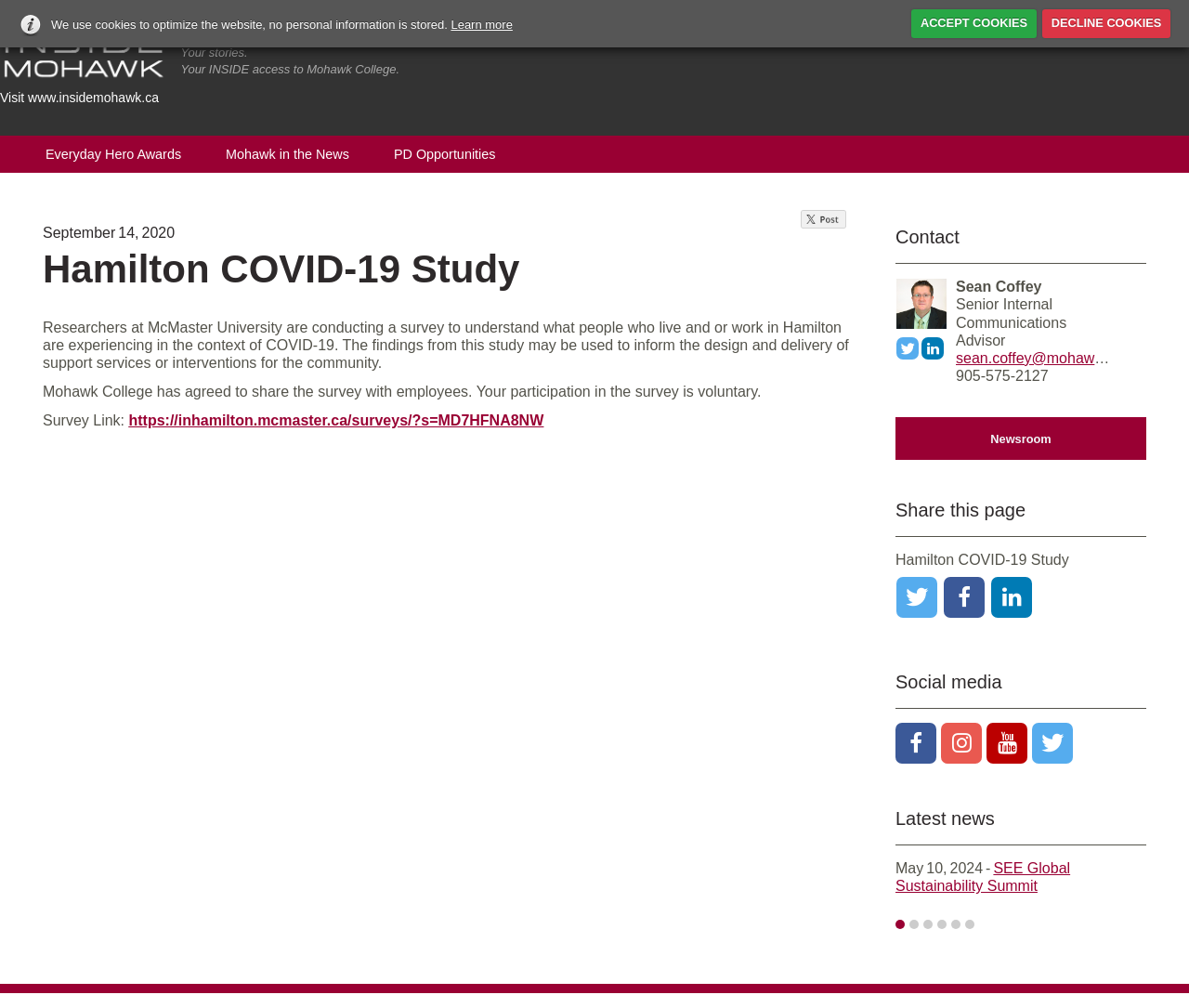Pinpoint the bounding box coordinates of the area that should be clicked to complete the following instruction: "Participate in the 'Hamilton COVID-19 Study' survey". The coordinates must be given as four float numbers between 0 and 1, i.e., [left, top, right, bottom].

[0.108, 0.41, 0.457, 0.425]